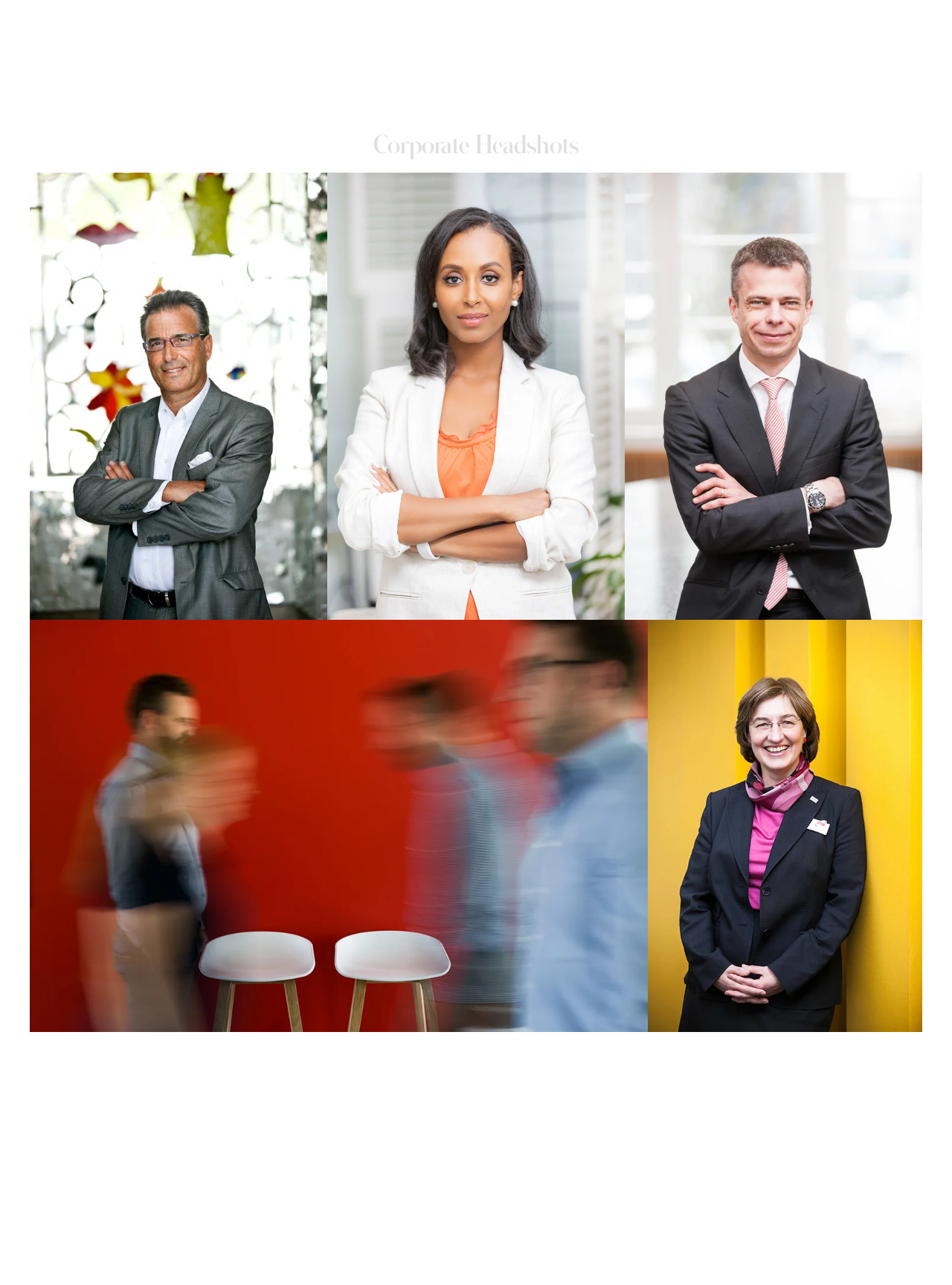Provide a brief response using a word or short phrase to this question:
What type of photographer is Ammaniel Hintza?

Corporate Photographer